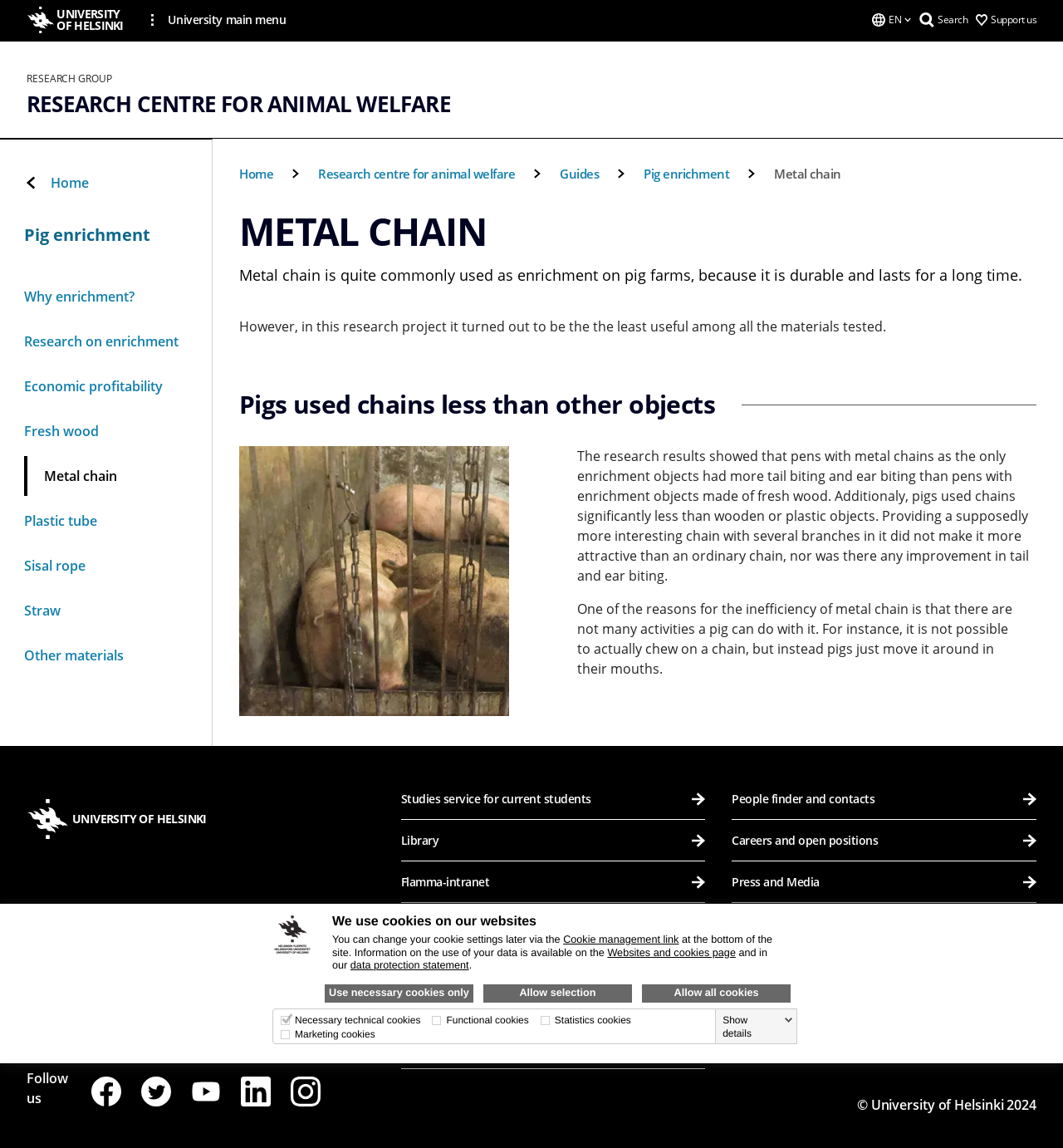Use a single word or phrase to answer the question:
What is the reason for metal chain being inefficient?

Limited activities